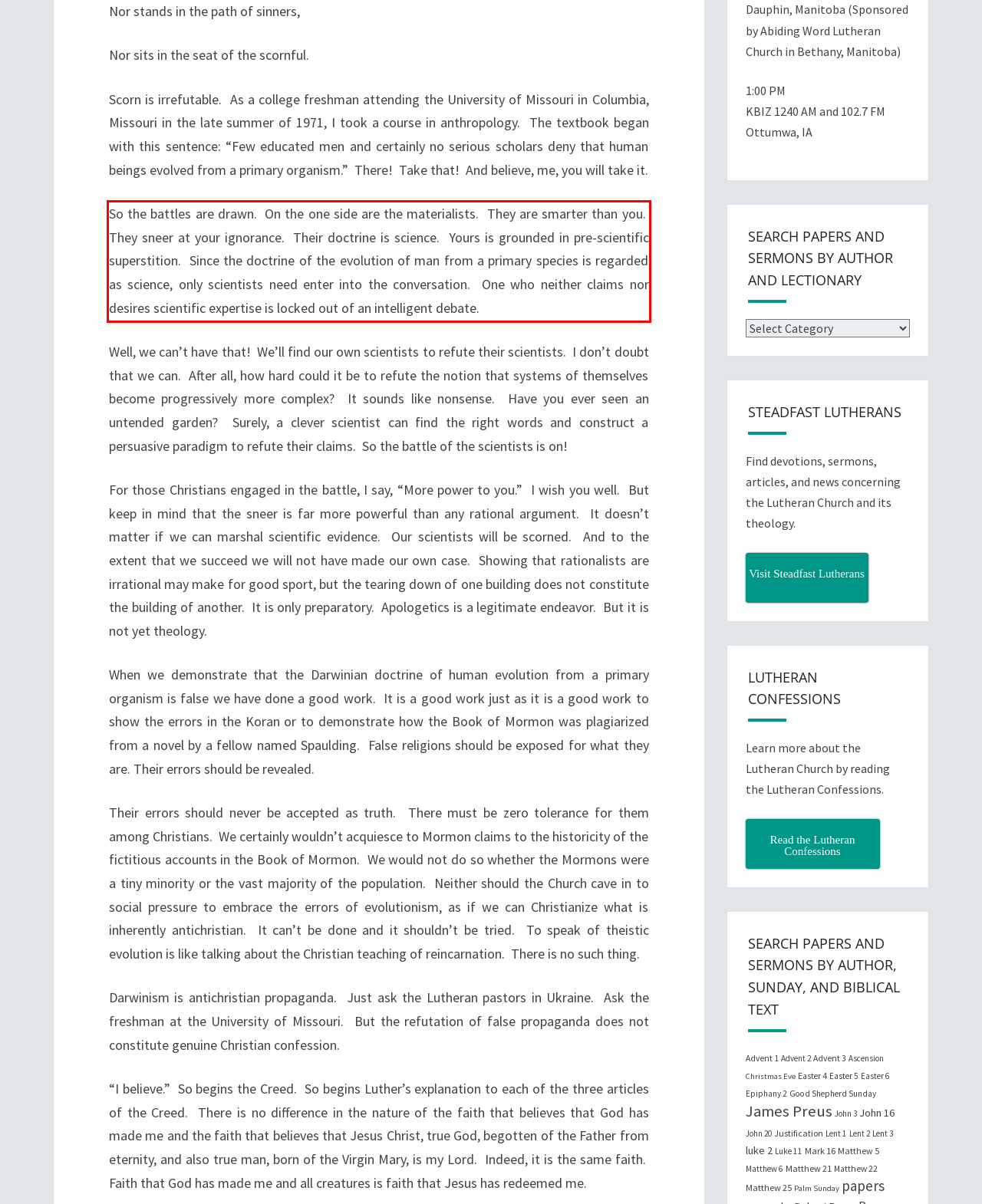You are given a webpage screenshot with a red bounding box around a UI element. Extract and generate the text inside this red bounding box.

So the battles are drawn. On the one side are the materialists. They are smarter than you. They sneer at your ignorance. Their doctrine is science. Yours is grounded in pre-scientific superstition. Since the doctrine of the evolution of man from a primary species is regarded as science, only scientists need enter into the conversation. One who neither claims nor desires scientific expertise is locked out of an intelligent debate.